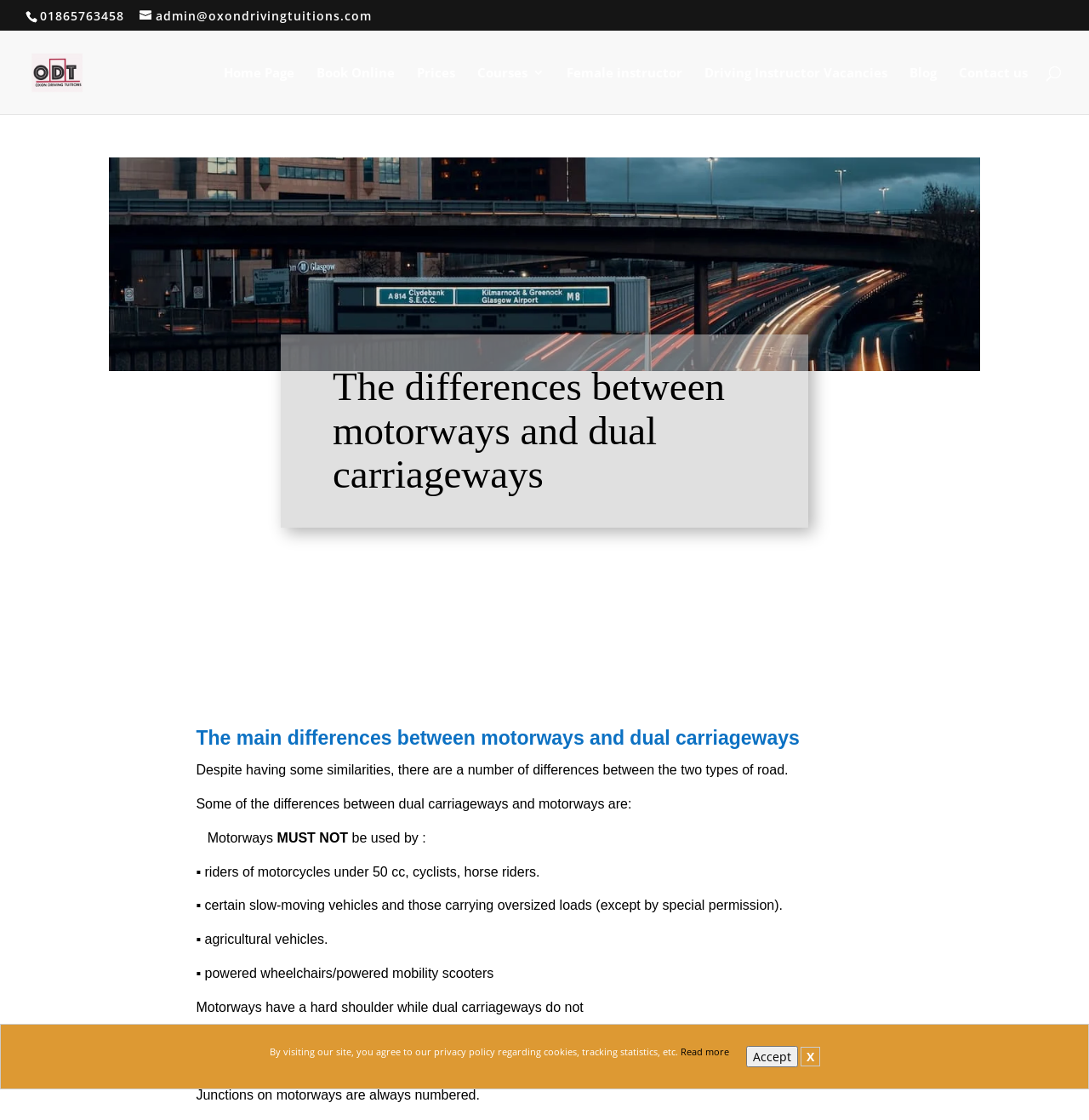Given the element description "Contact us", identify the bounding box of the corresponding UI element.

[0.88, 0.059, 0.944, 0.102]